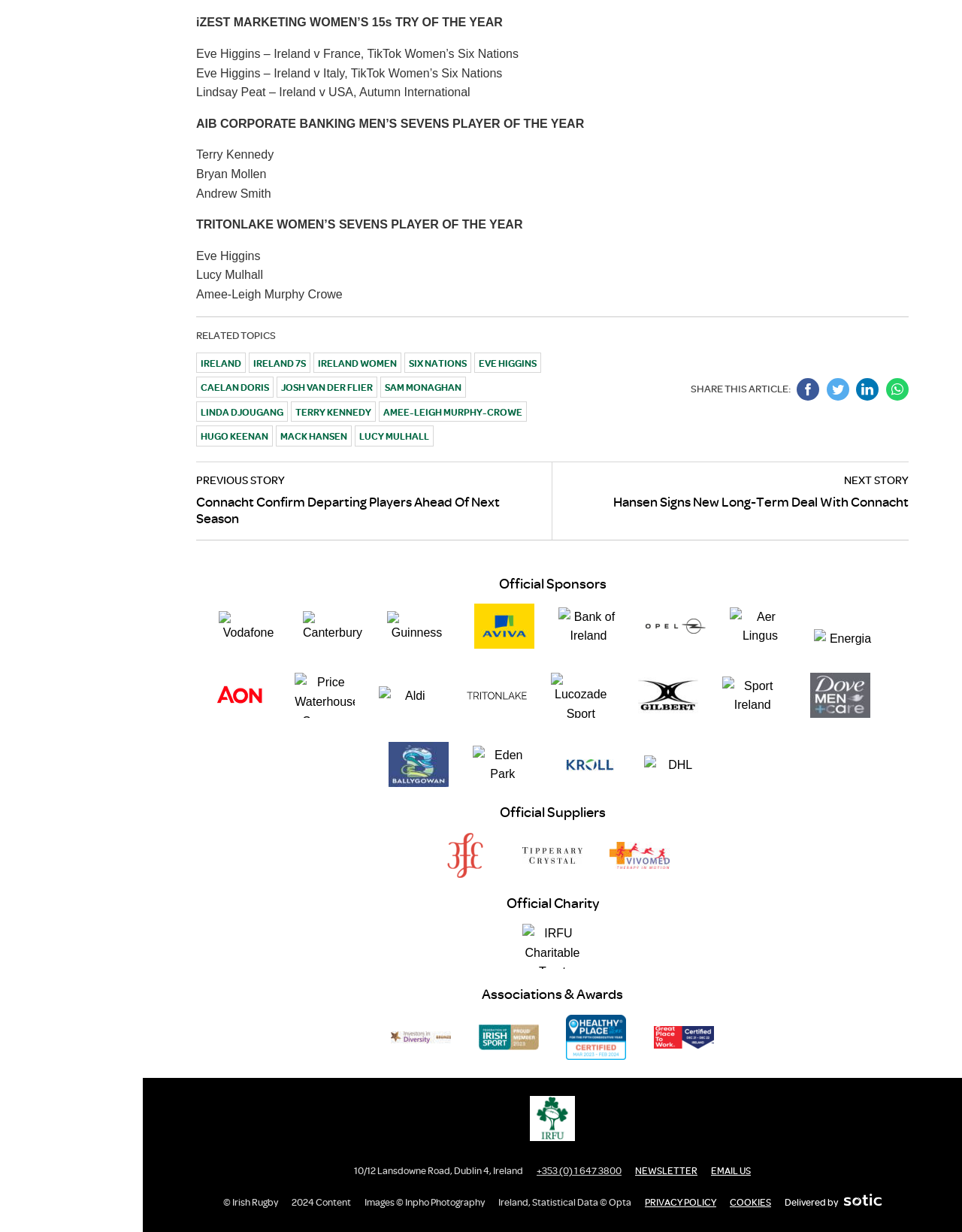Identify the bounding box coordinates of the part that should be clicked to carry out this instruction: "Click on the link 'EVE HIGGINS'".

[0.494, 0.287, 0.562, 0.302]